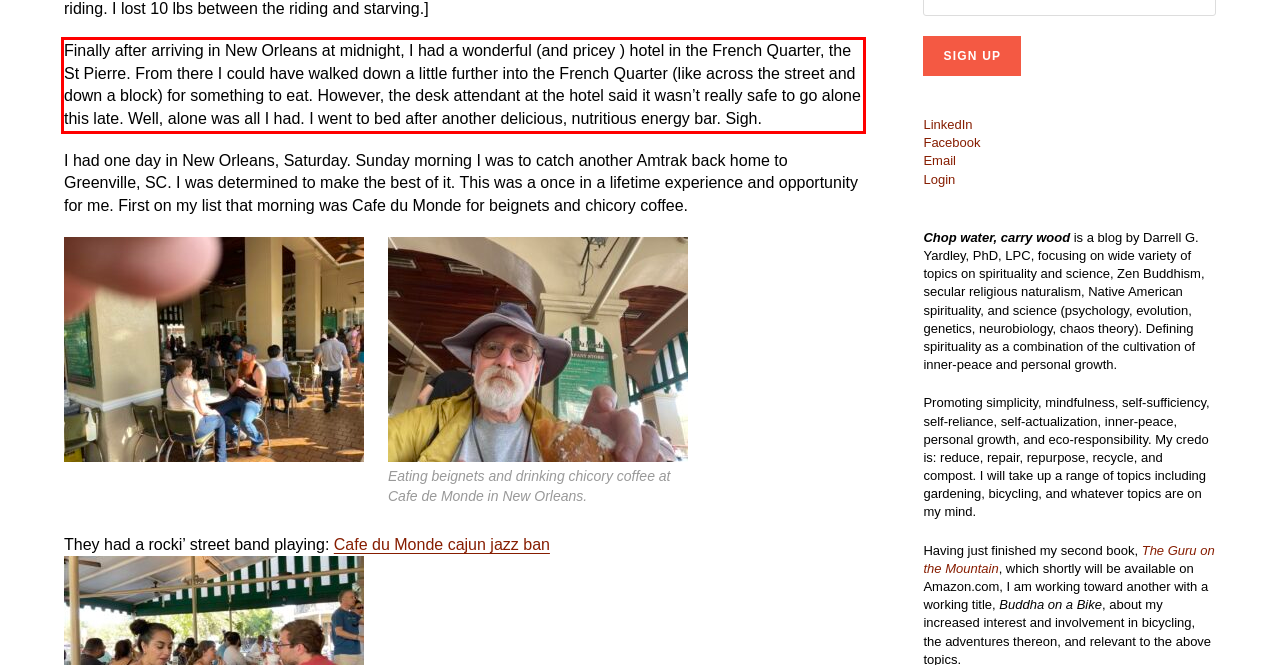Using the provided webpage screenshot, identify and read the text within the red rectangle bounding box.

Finally after arriving in New Orleans at midnight, I had a wonderful (and pricey ) hotel in the French Quarter, the St Pierre. From there I could have walked down a little further into the French Quarter (like across the street and down a block) for something to eat. However, the desk attendant at the hotel said it wasn’t really safe to go alone this late. Well, alone was all I had. I went to bed after another delicious, nutritious energy bar. Sigh.